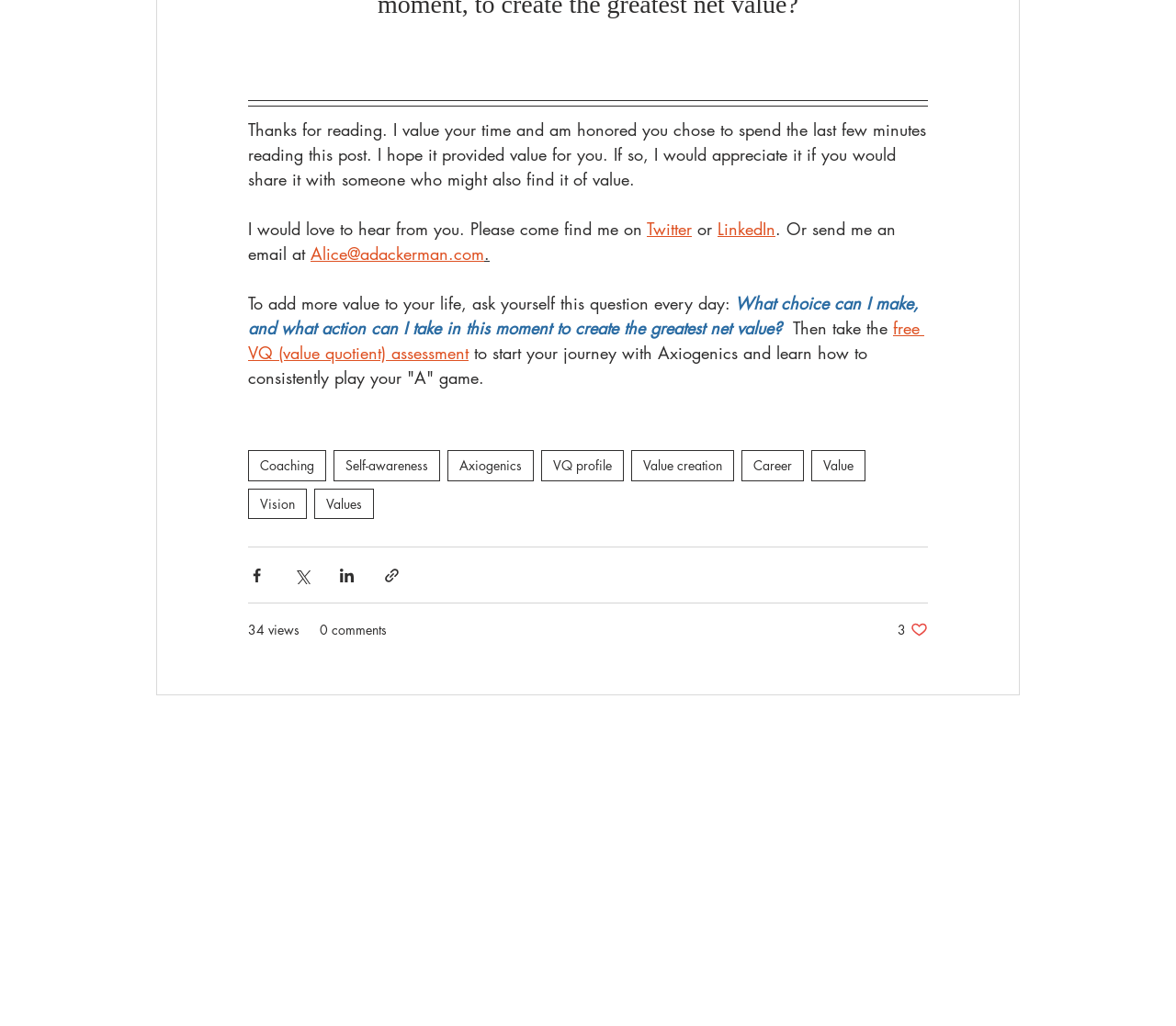Could you determine the bounding box coordinates of the clickable element to complete the instruction: "Click on the Twitter link"? Provide the coordinates as four float numbers between 0 and 1, i.e., [left, top, right, bottom].

[0.55, 0.212, 0.588, 0.234]